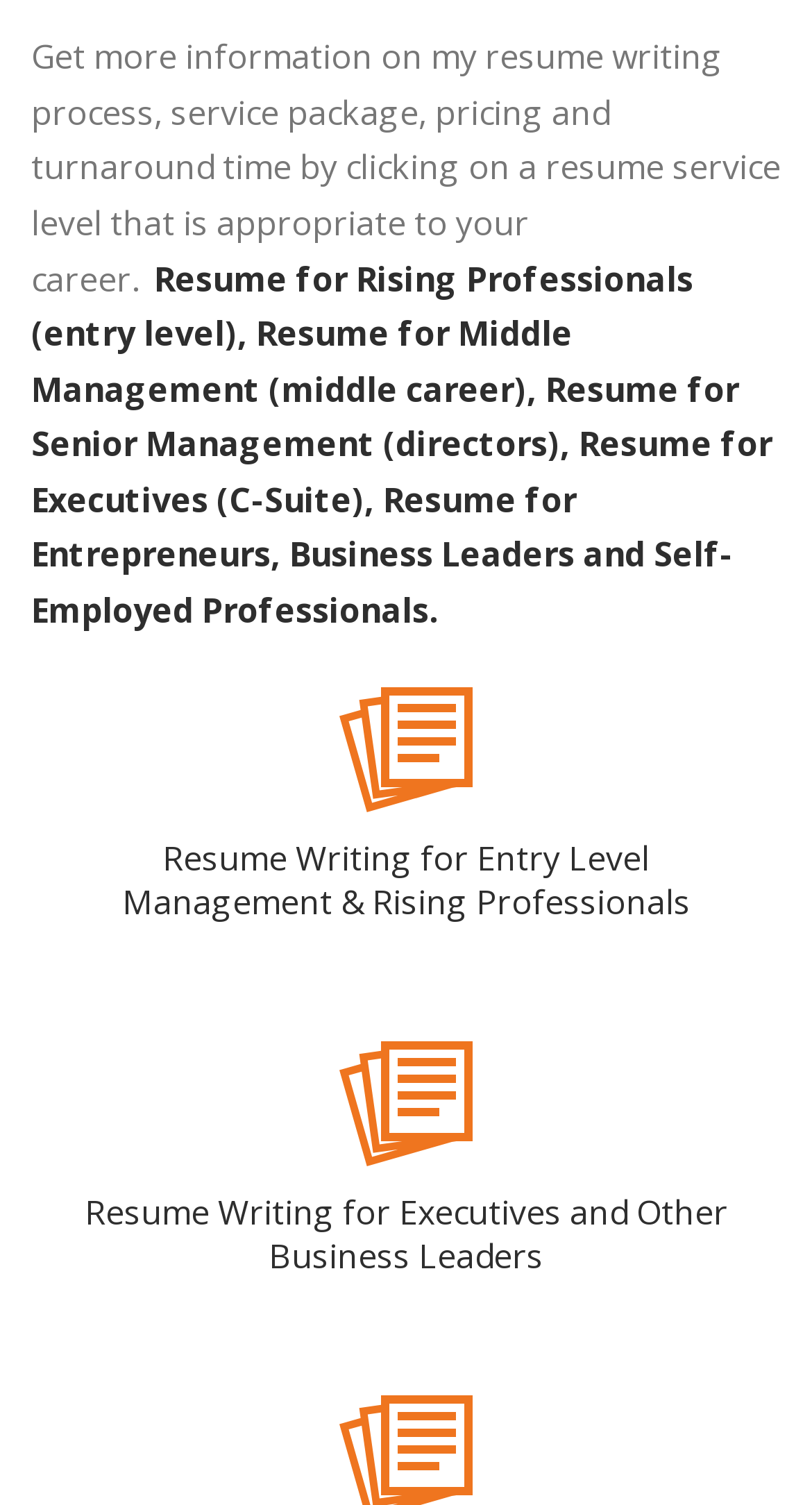Find the bounding box coordinates for the area you need to click to carry out the instruction: "Get more information on the resume writing process". The coordinates should be four float numbers between 0 and 1, indicated as [left, top, right, bottom].

[0.038, 0.023, 0.962, 0.2]